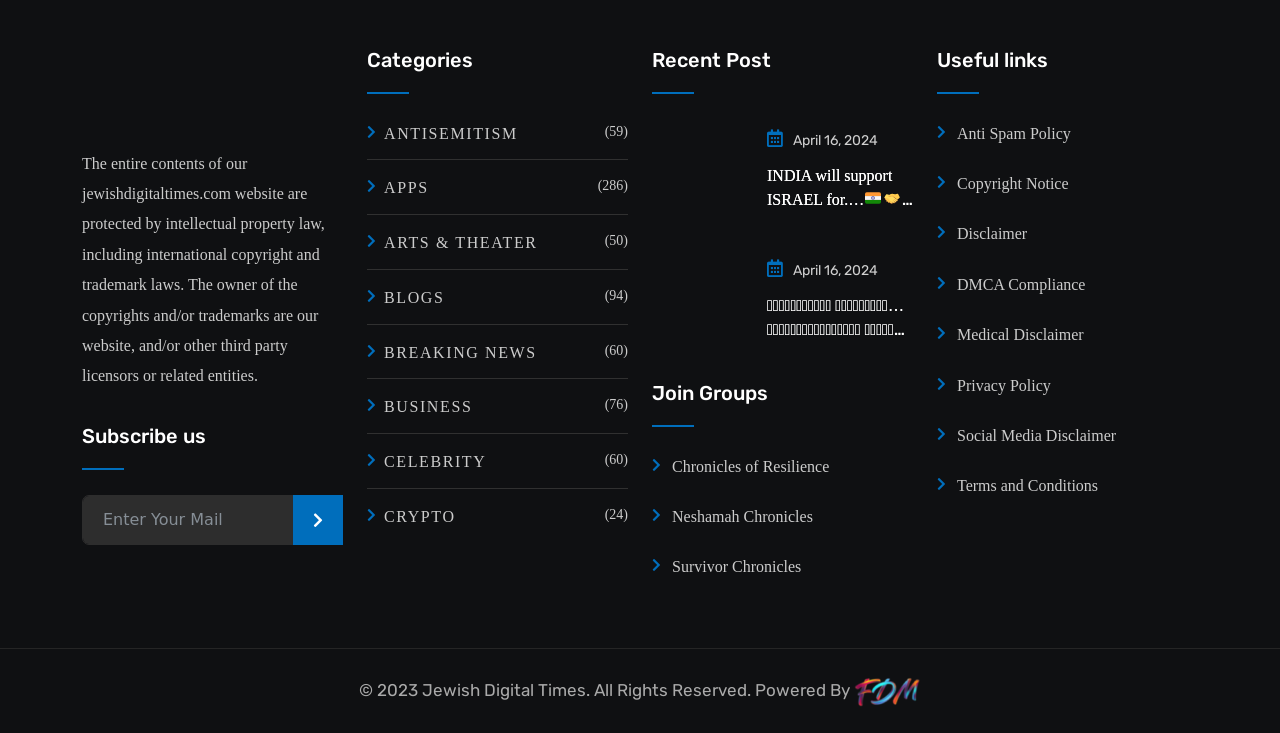What is the copyright notice for this website?
Refer to the screenshot and answer in one word or phrase.

2023 Jewish Digital Times